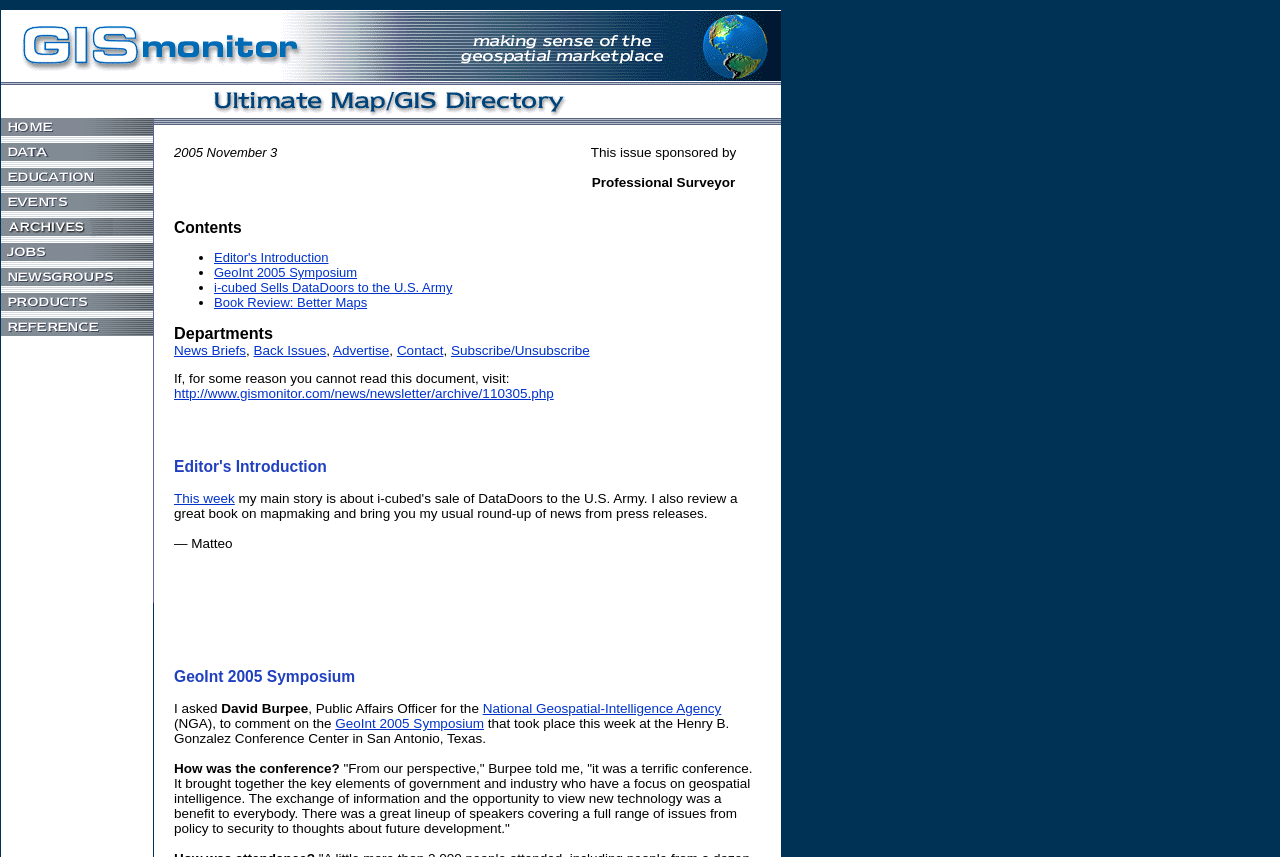Determine the bounding box coordinates of the region that needs to be clicked to achieve the task: "Visit http://www.gismonitor.com/news/newsletter/archive/110305.php".

[0.136, 0.45, 0.433, 0.468]